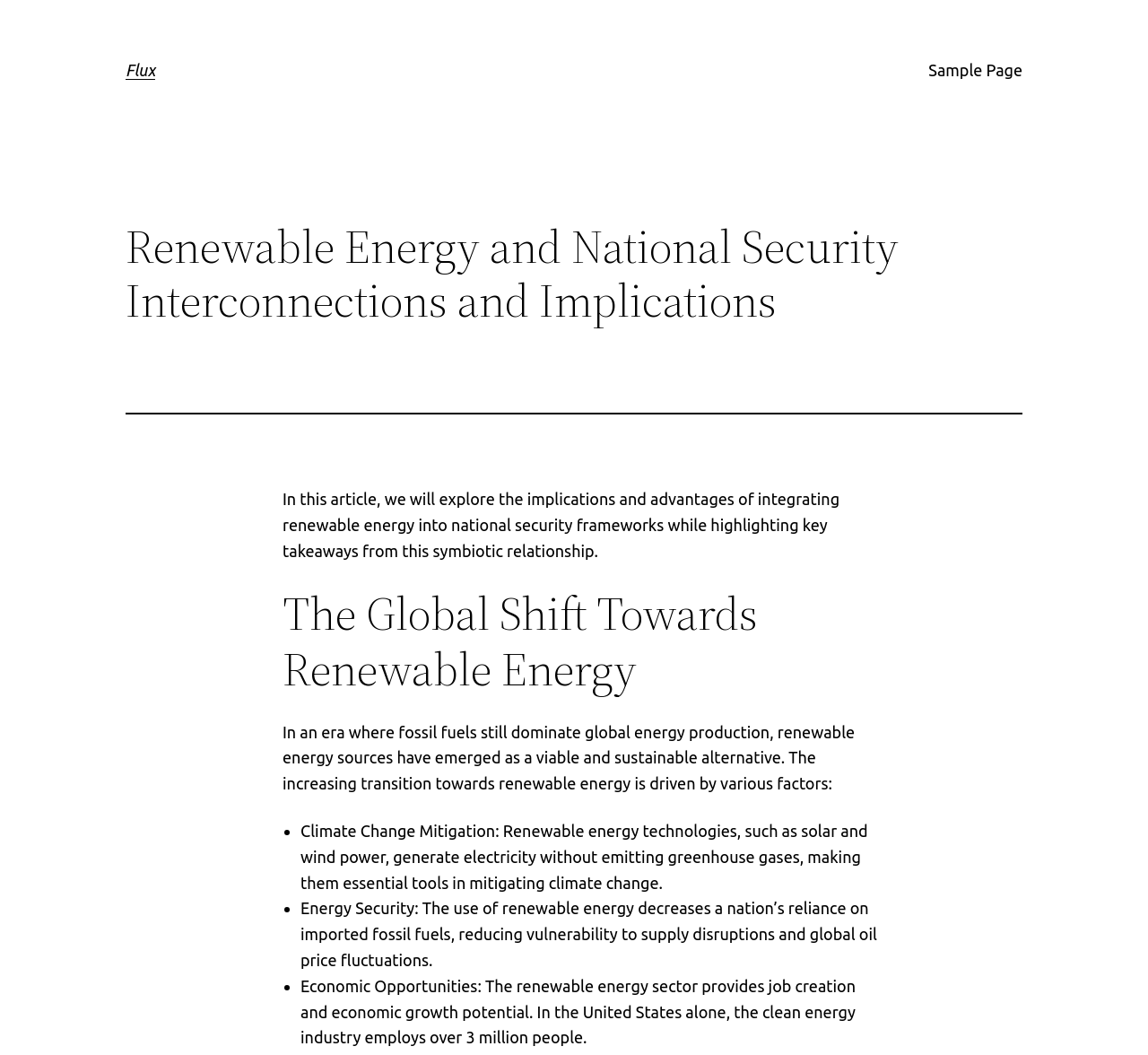Analyze the image and give a detailed response to the question:
What are the benefits of renewable energy?

The article lists three benefits of renewable energy: Climate Change Mitigation, Energy Security, and Economic Opportunities. These benefits are mentioned in the section 'The Global Shift Towards Renewable Energy'.